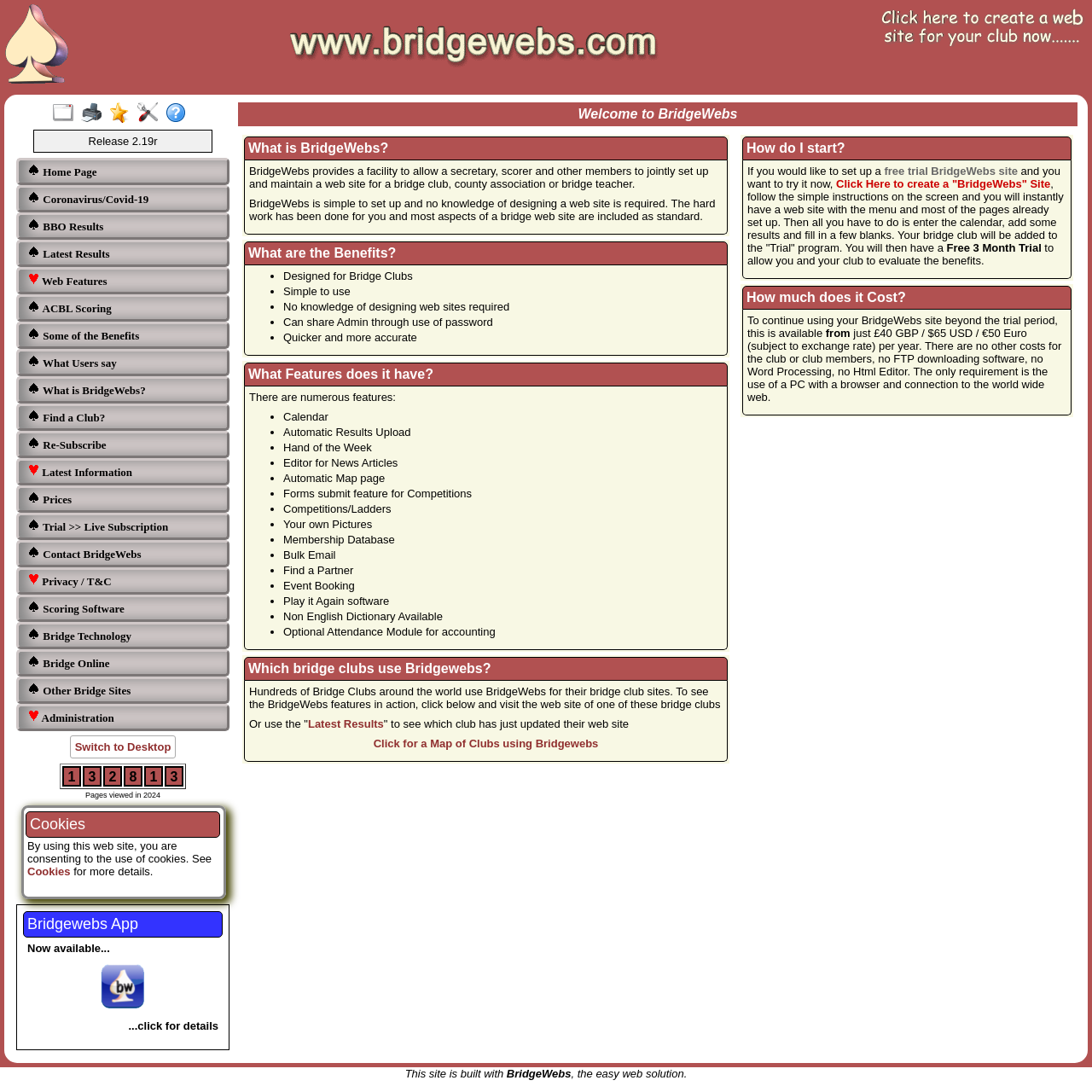Please analyze the image and provide a thorough answer to the question:
What is the purpose of BridgeWebs?

Based on the webpage, BridgeWebs provides a facility to allow a secretary, scorer, and other members to jointly set up and maintain a web site for a bridge club, county association, or bridge teacher. This suggests that the purpose of BridgeWebs is to offer a web service for Bridge Clubs.